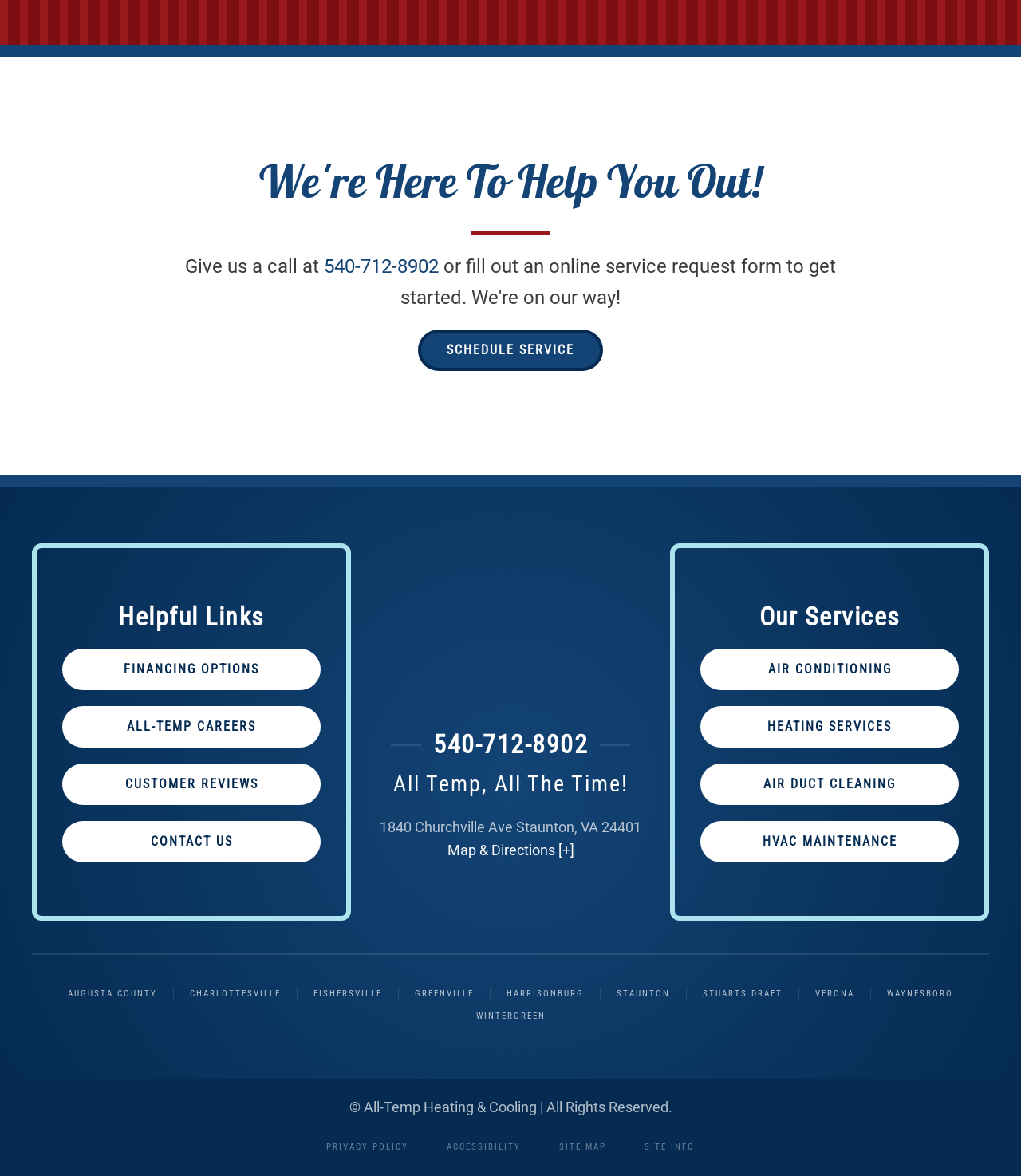Can you find the bounding box coordinates of the area I should click to execute the following instruction: "Learn about air conditioning services"?

[0.686, 0.551, 0.939, 0.587]